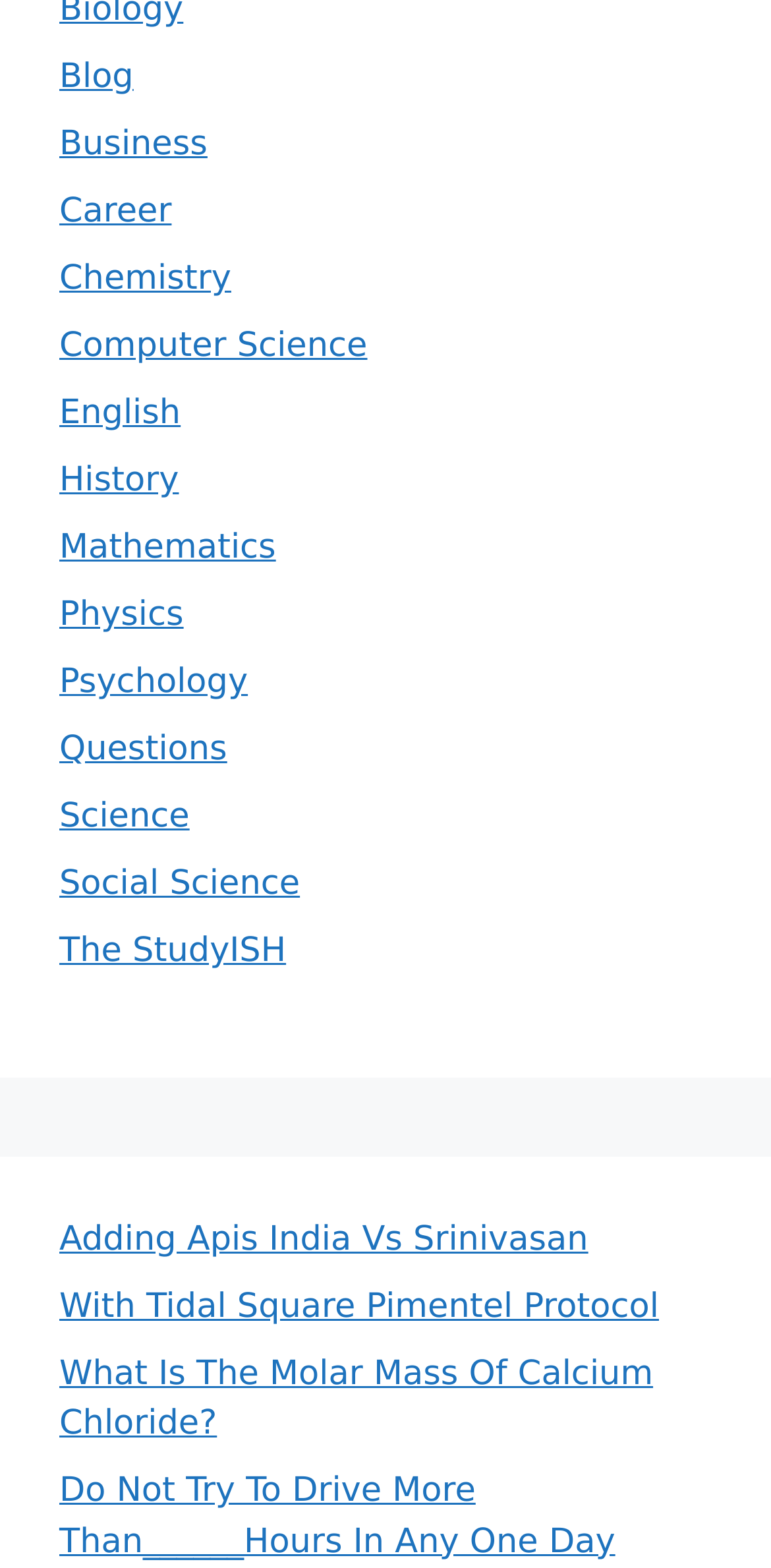Pinpoint the bounding box coordinates of the element you need to click to execute the following instruction: "visit the studyISH". The bounding box should be represented by four float numbers between 0 and 1, in the format [left, top, right, bottom].

[0.077, 0.594, 0.371, 0.619]